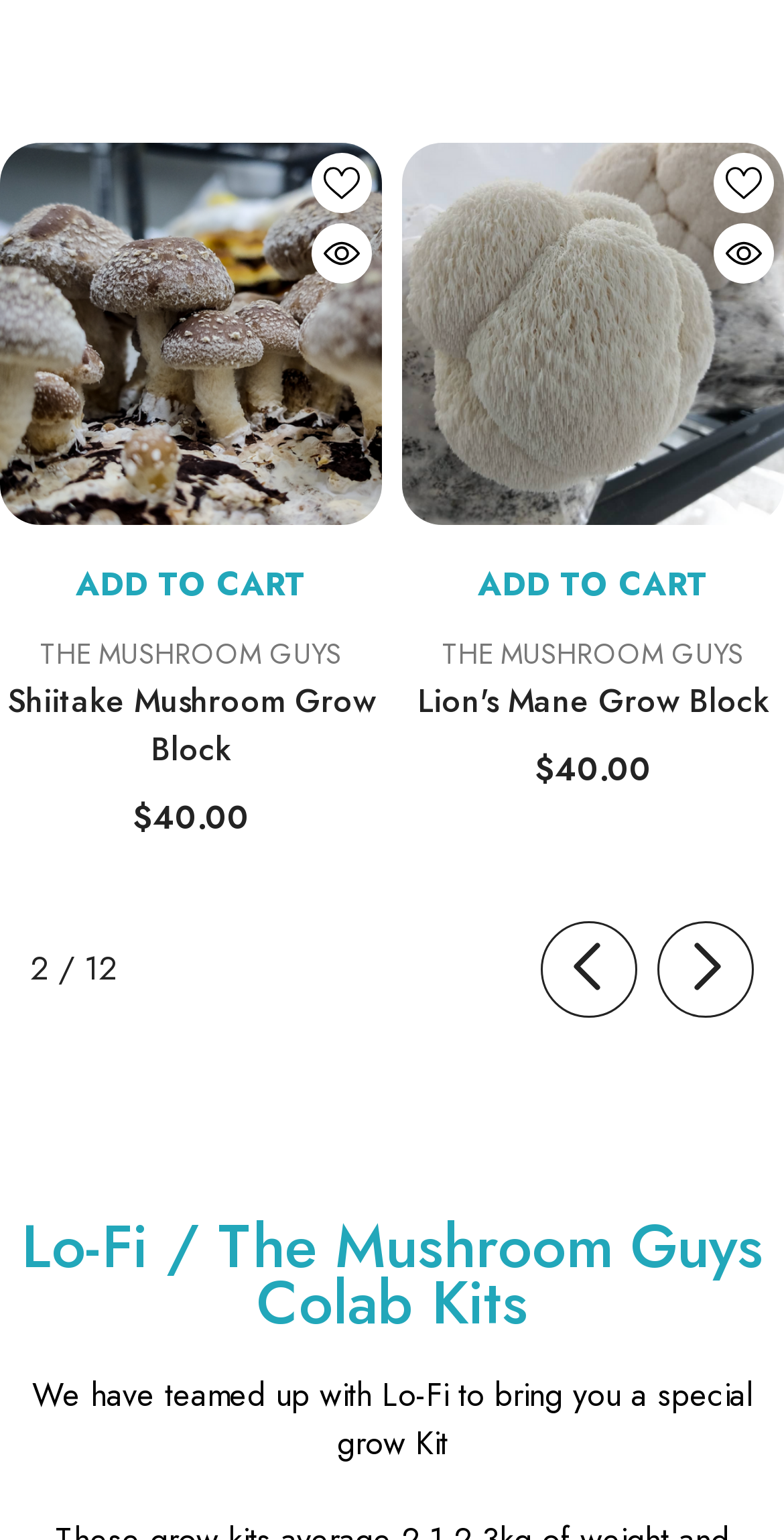Provide the bounding box coordinates of the area you need to click to execute the following instruction: "Add Shiitake Mushroom Grow Block to wishlist".

[0.397, 0.099, 0.474, 0.138]